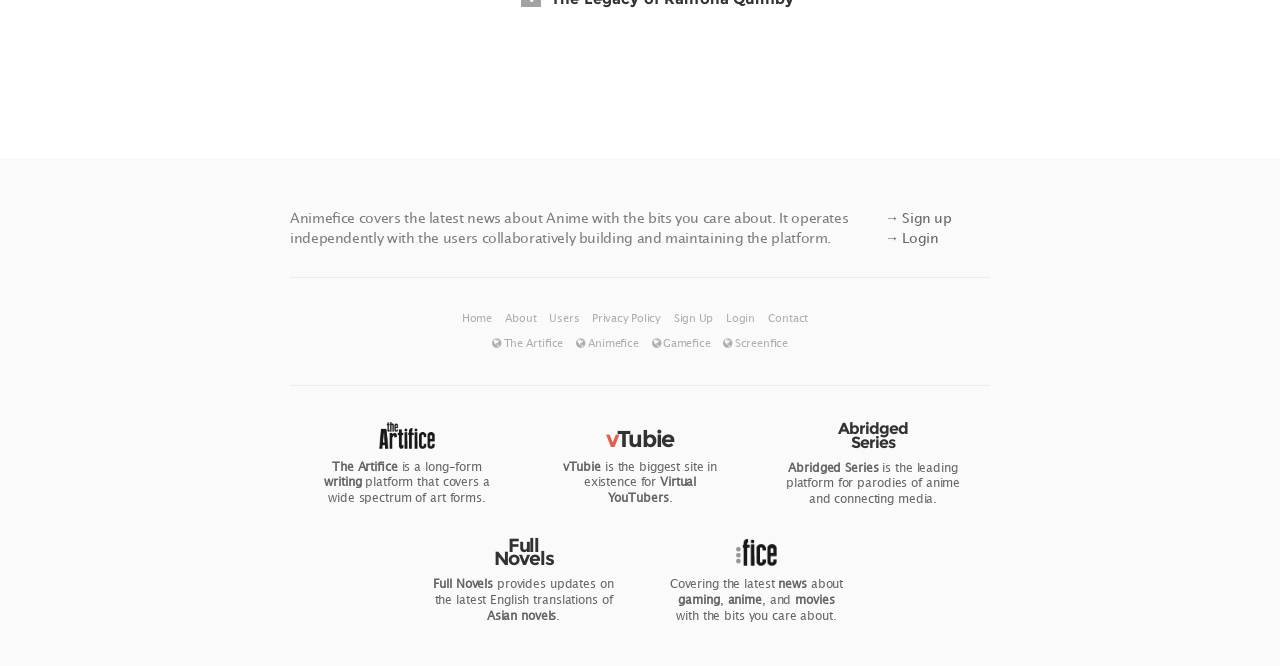Based on the image, give a detailed response to the question: What type of content does Full Novels provide updates on?

I inferred this answer by reading the text in the StaticText element, which states 'provides updates on the latest English translations of Asian novels.' This suggests that Full Novels provides updates on English translations of Asian novels.